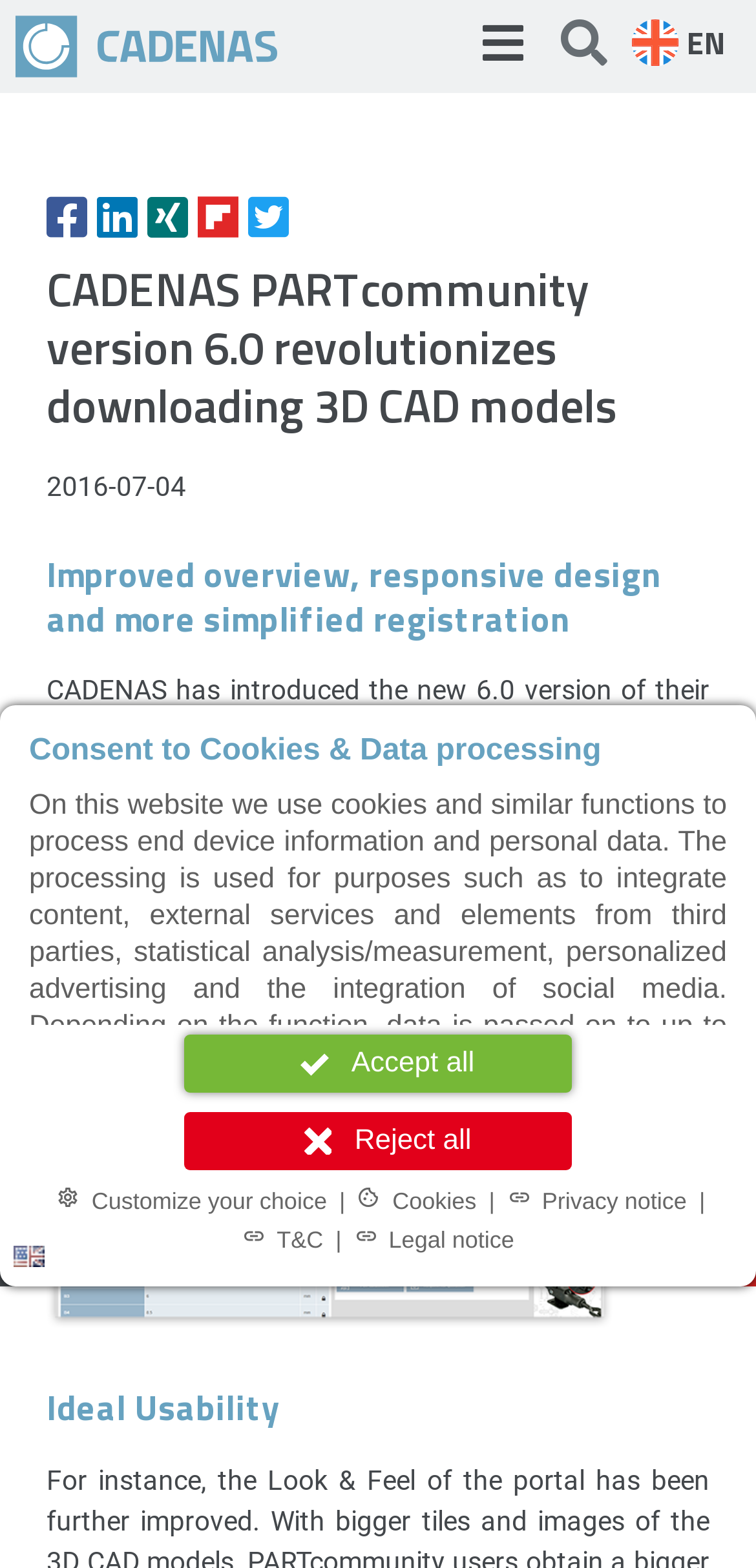Can you find the bounding box coordinates for the UI element given this description: "11 third parties"? Provide the coordinates as four float numbers between 0 and 1: [left, top, right, bottom].

[0.038, 0.669, 0.288, 0.689]